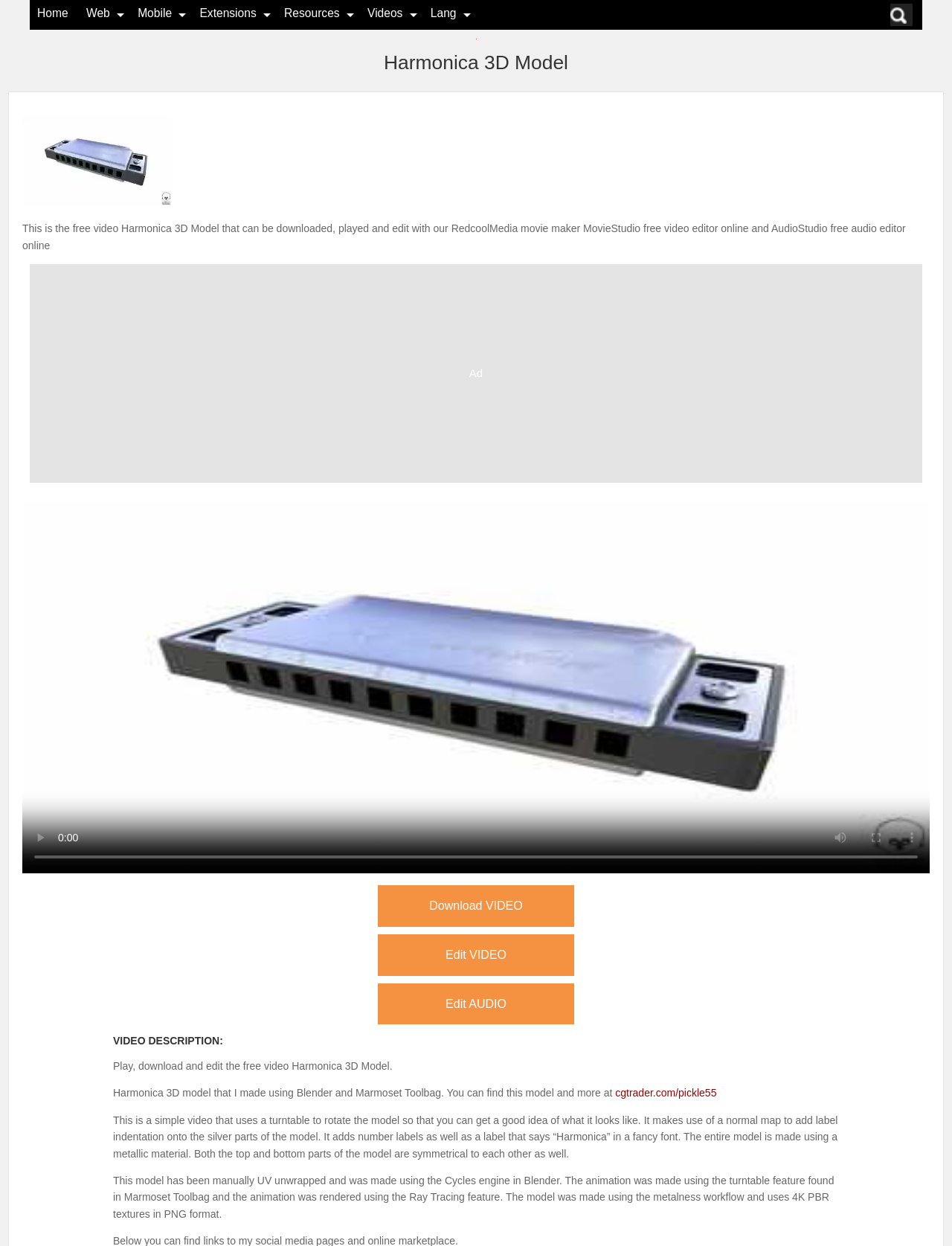Please determine the bounding box coordinates of the element to click on in order to accomplish the following task: "Download the video Harmonica 3D Model". Ensure the coordinates are four float numbers ranging from 0 to 1, i.e., [left, top, right, bottom].

[0.397, 0.711, 0.603, 0.744]